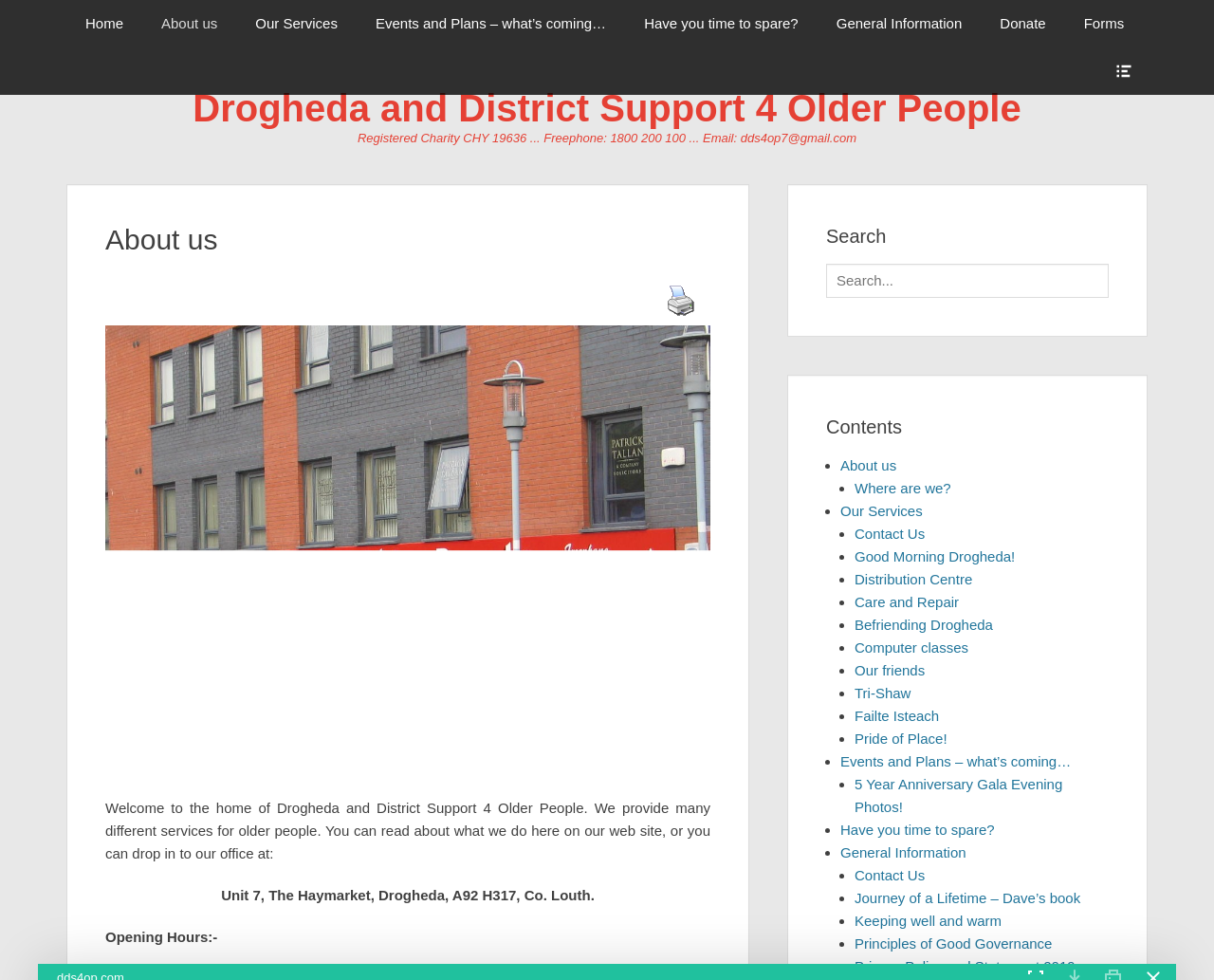Identify the bounding box coordinates of the element to click to follow this instruction: 'Click on 'Government adopted (Portuguese)''. Ensure the coordinates are four float values between 0 and 1, provided as [left, top, right, bottom].

None